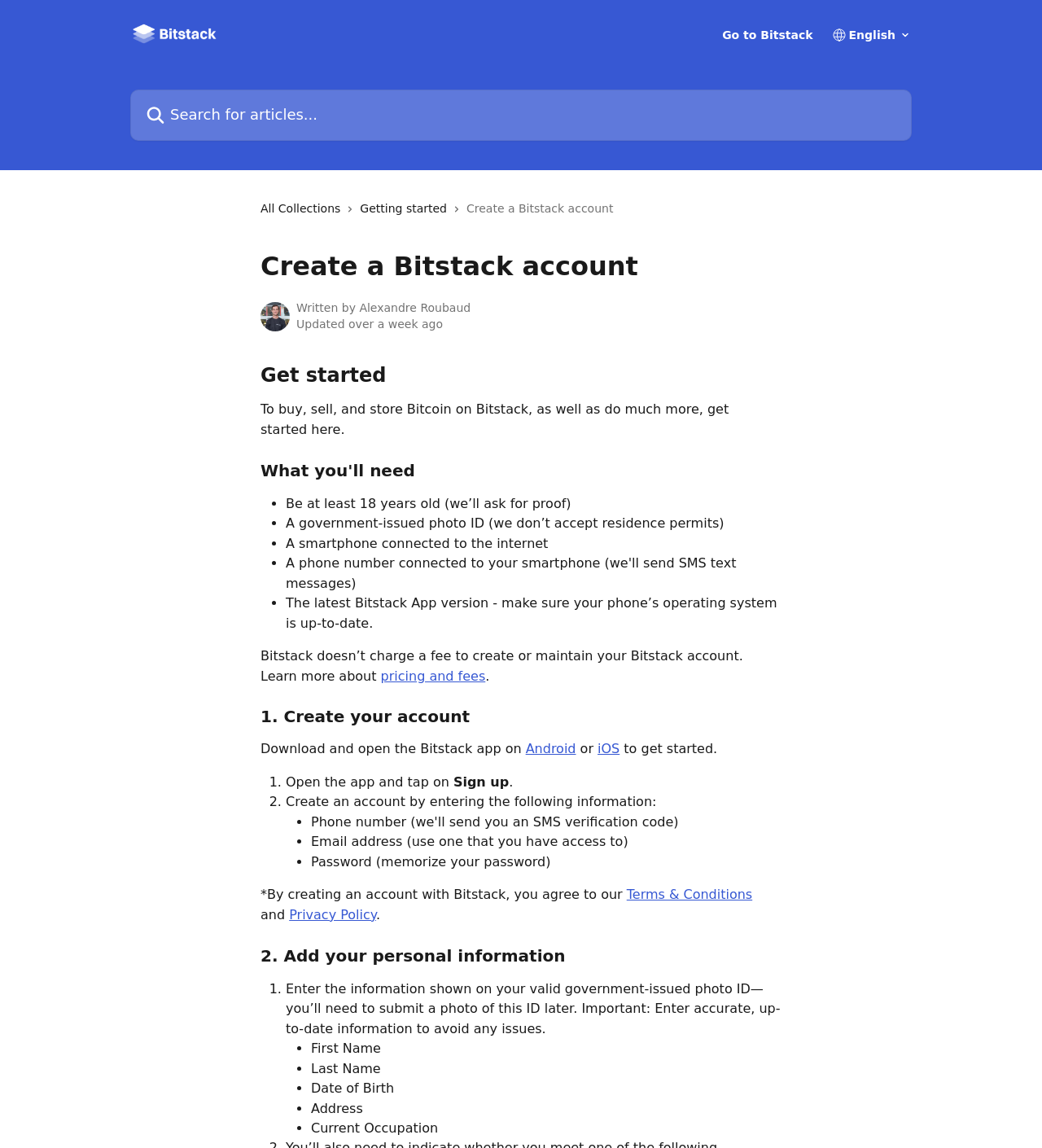Determine the bounding box coordinates of the clickable region to follow the instruction: "Search for articles".

[0.125, 0.078, 0.875, 0.123]